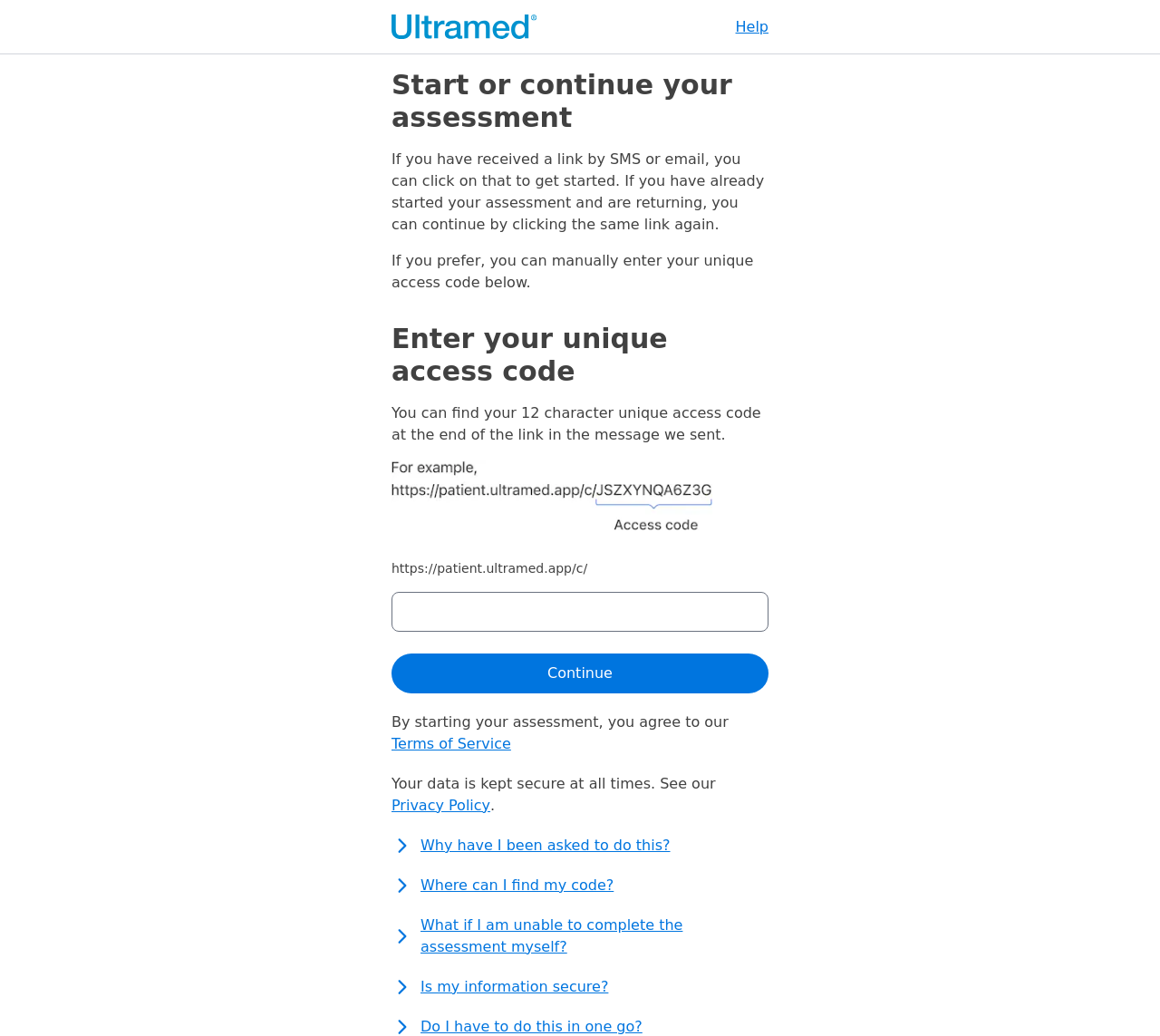Identify the bounding box for the given UI element using the description provided. Coordinates should be in the format (top-left x, top-left y, bottom-right x, bottom-right y) and must be between 0 and 1. Here is the description: Help

[0.634, 0.015, 0.662, 0.036]